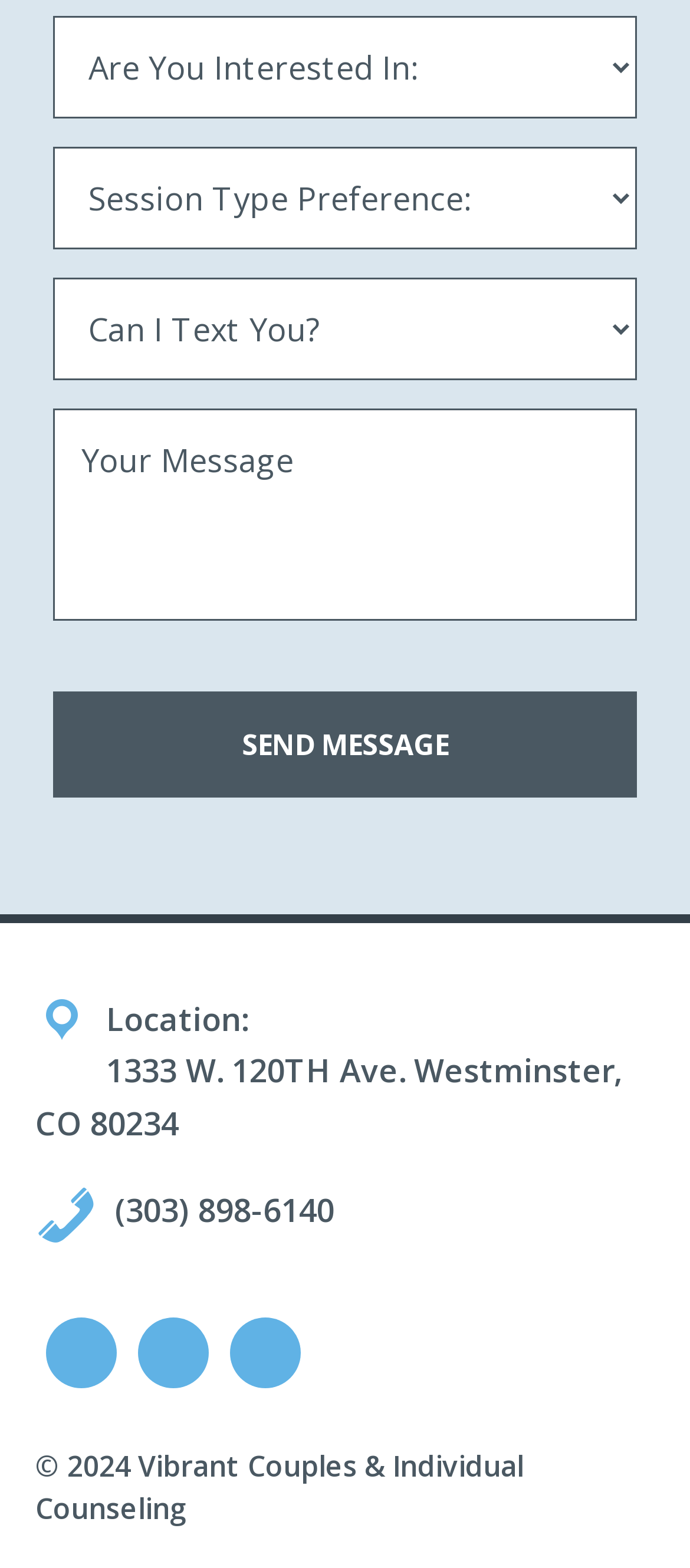Identify the bounding box for the described UI element: "(303) 898-6140".

[0.167, 0.758, 0.485, 0.785]